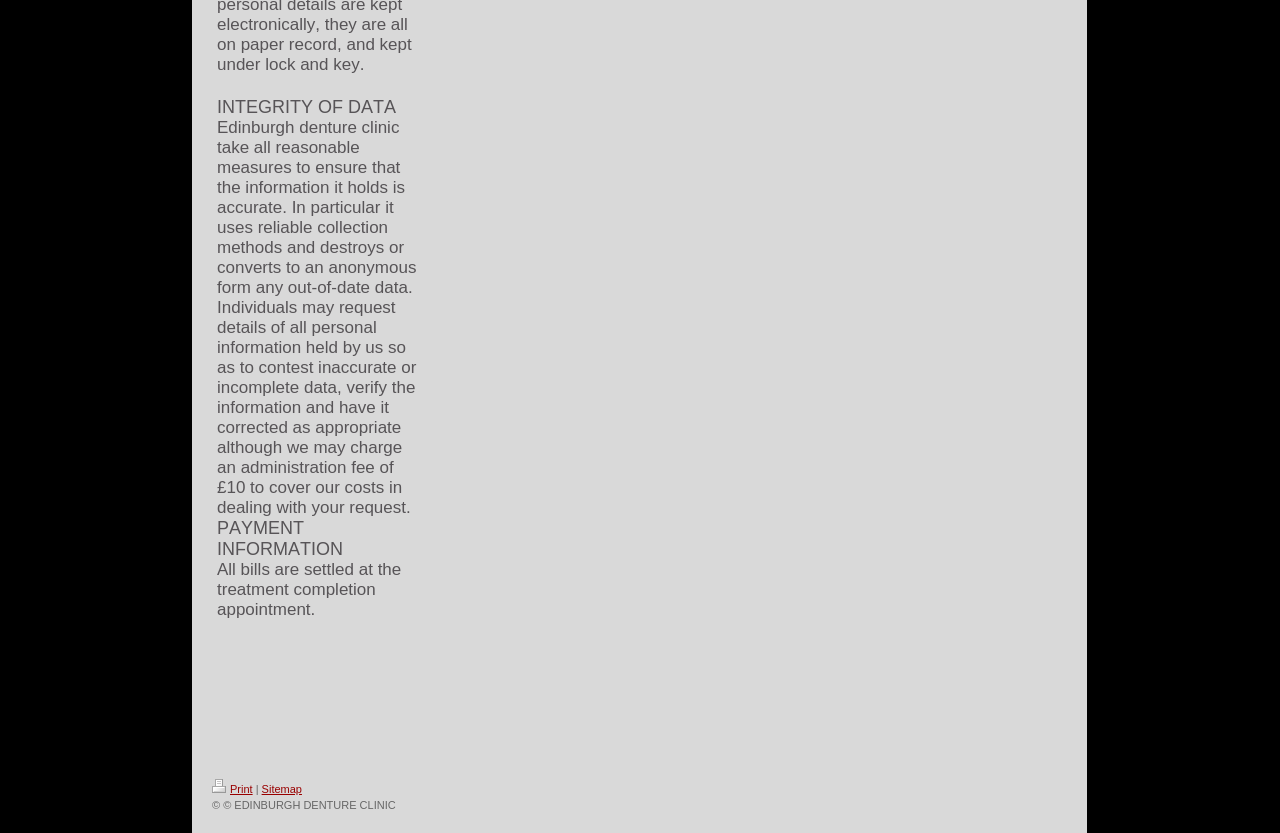Answer the question with a brief word or phrase:
What is the clinic's policy on data accuracy?

Ensuring accurate information